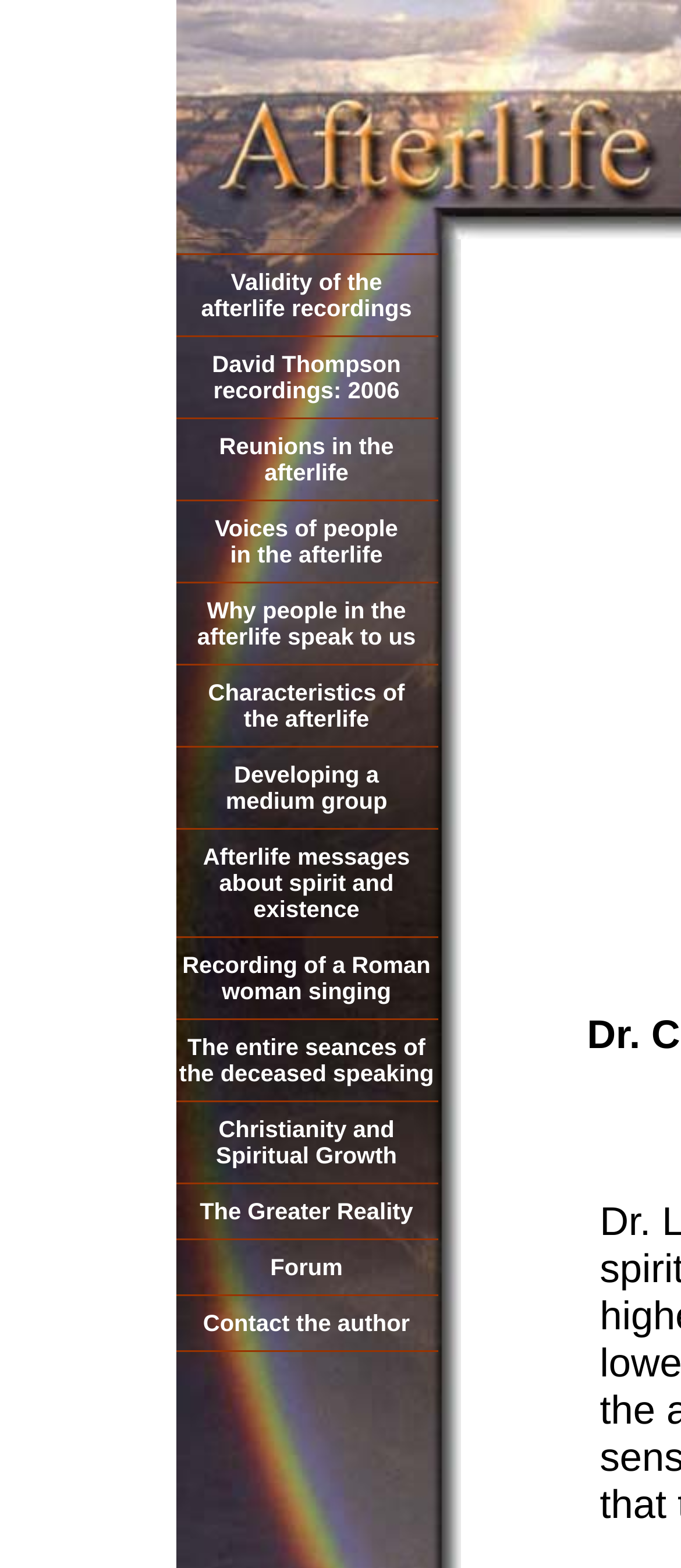Provide the bounding box coordinates of the UI element this sentence describes: "Back to All Discussions".

None